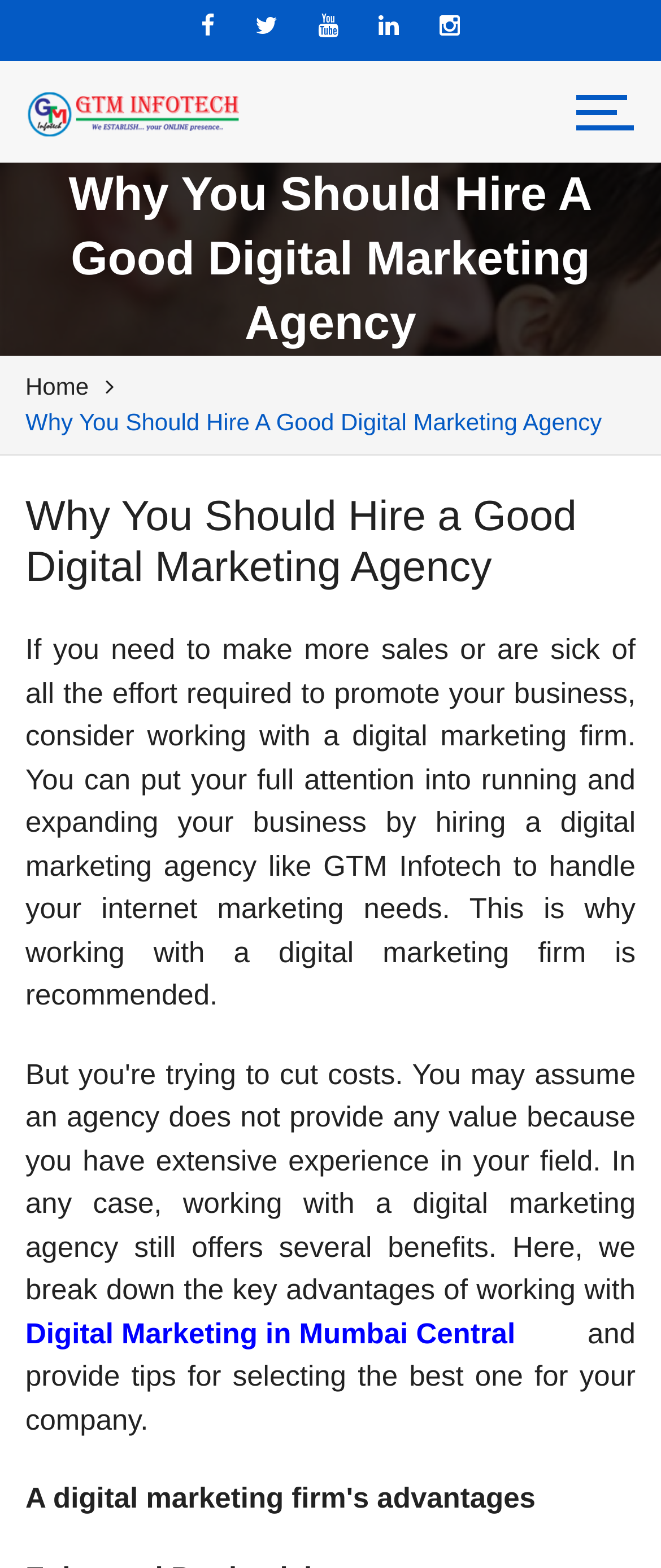What is the purpose of hiring a digital marketing agency?
Based on the screenshot, give a detailed explanation to answer the question.

Based on the webpage content, it is clear that hiring a digital marketing agency like GTM Infotech can help businesses to focus on running and expanding their business by handling their internet marketing needs.